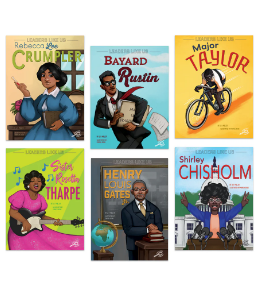Provide an in-depth description of all elements within the image.

The image features a vibrant collection of illustrated book covers from the "Leaders Like Us" series. The covers depict notable figures, celebrating their contributions and achievements. 

At the top left, Rebecca Lee Crumpler is portrayed, emphasizing her role as a pioneering African American physician. Beside her, the cover for Bayard Rustin showcases his influential work in civil rights, depicted in a dynamic pose that reflects his activism. Major Taylor, the African American cycling champion, is featured prominently on the right, capturing the essence of sportsmanship.

The bottom row includes a depiction of Sister Rosetta Tharpe, known for her groundbreaking influence in gospel and rock music, standing confidently with music notes around her. In the center, the cover for Henry Louis Gates Jr. presents a scholarly figure, symbolizing his vast contributions to literature and African American studies. Finally, Shirley Chisholm, the first African American woman elected to Congress, is illustrated powerfully at the far right, embodying political leadership and activism.

Overall, this collection highlights a diverse range of leaders who have significantly impacted various fields, from medicine and the arts to civil rights and politics, promoting stories of resilience and inspiration for young readers.